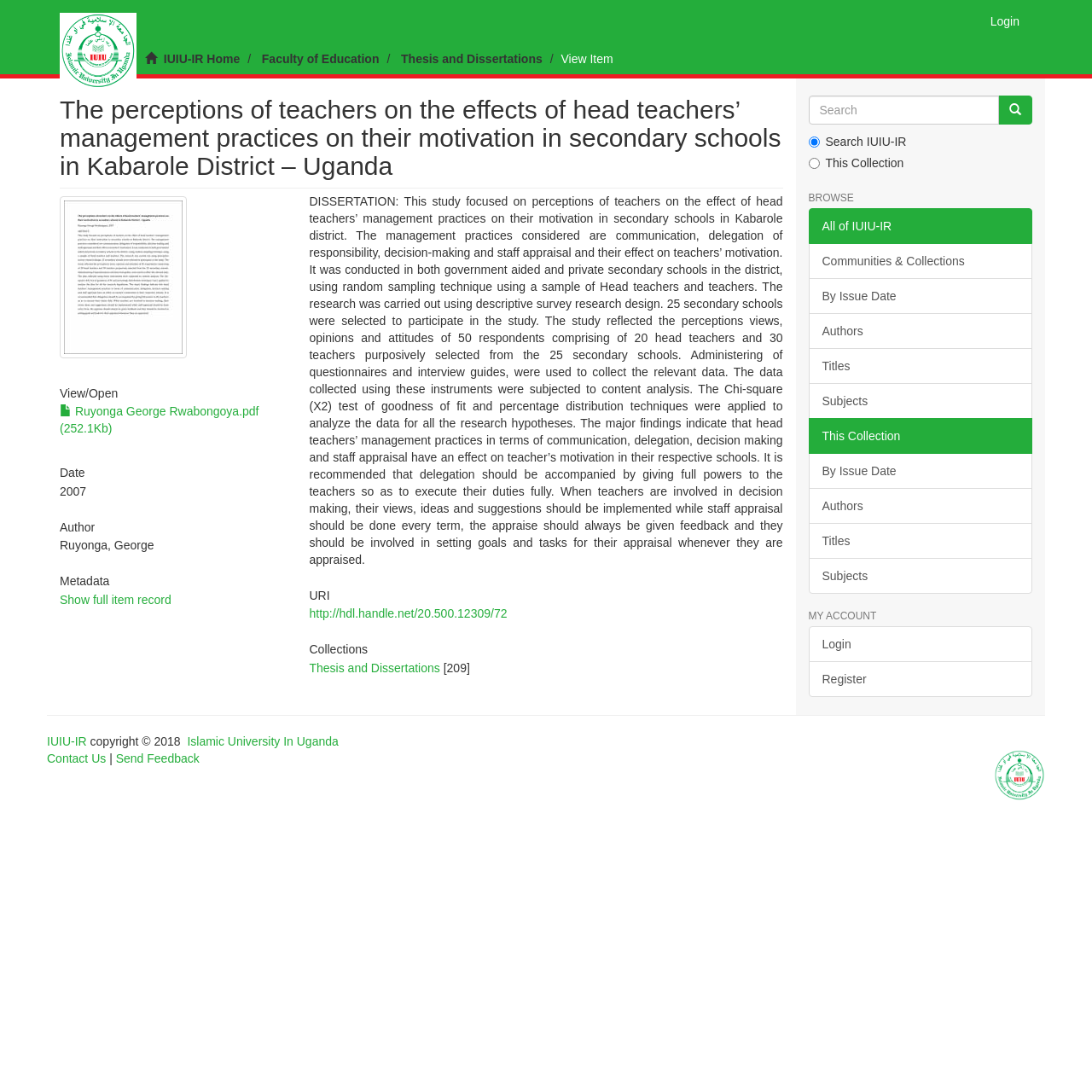Determine the bounding box coordinates for the region that must be clicked to execute the following instruction: "Click the 'Login' link".

[0.895, 0.0, 0.945, 0.039]